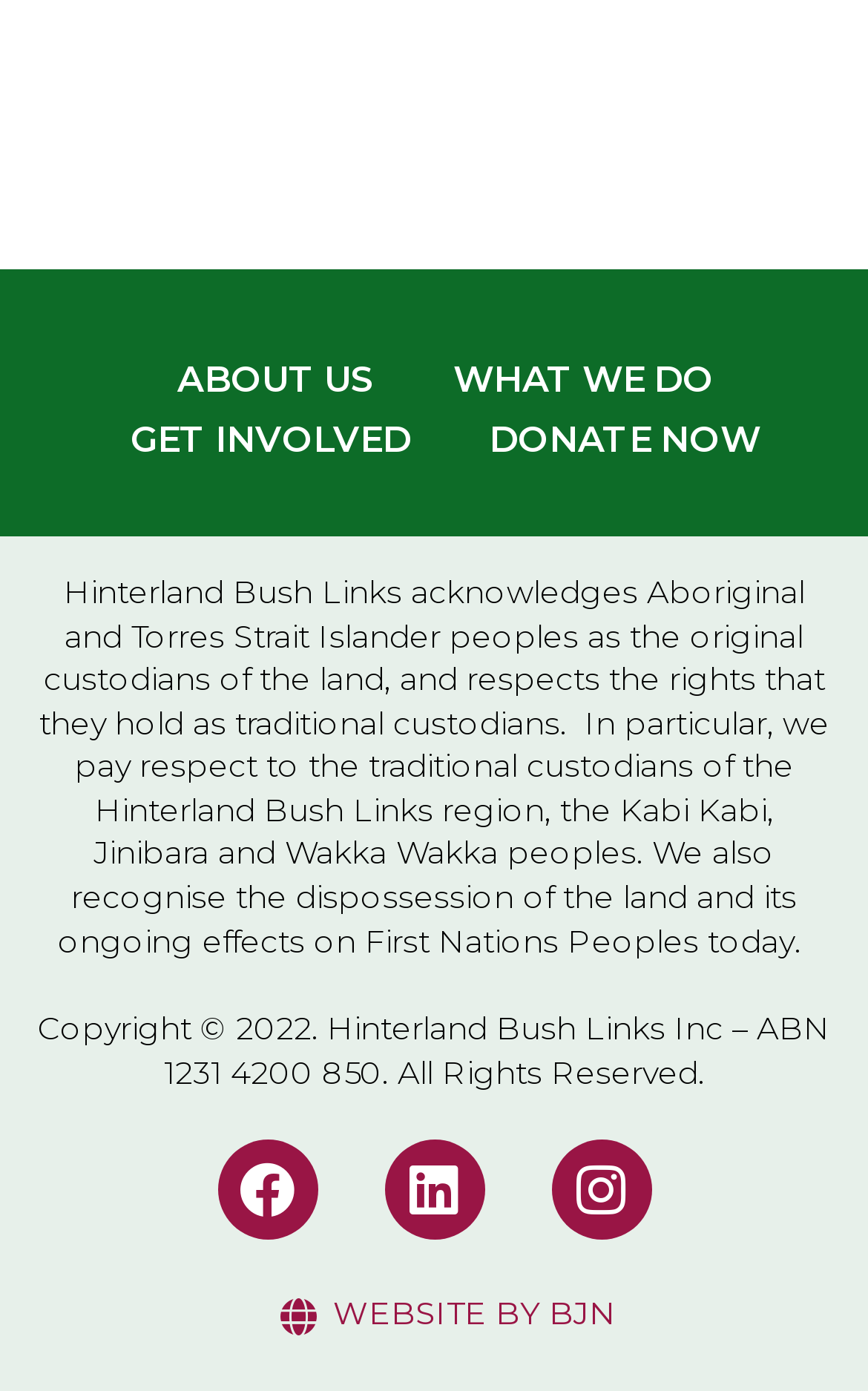Answer the question using only one word or a concise phrase: How many social media links are present on the webpage?

3